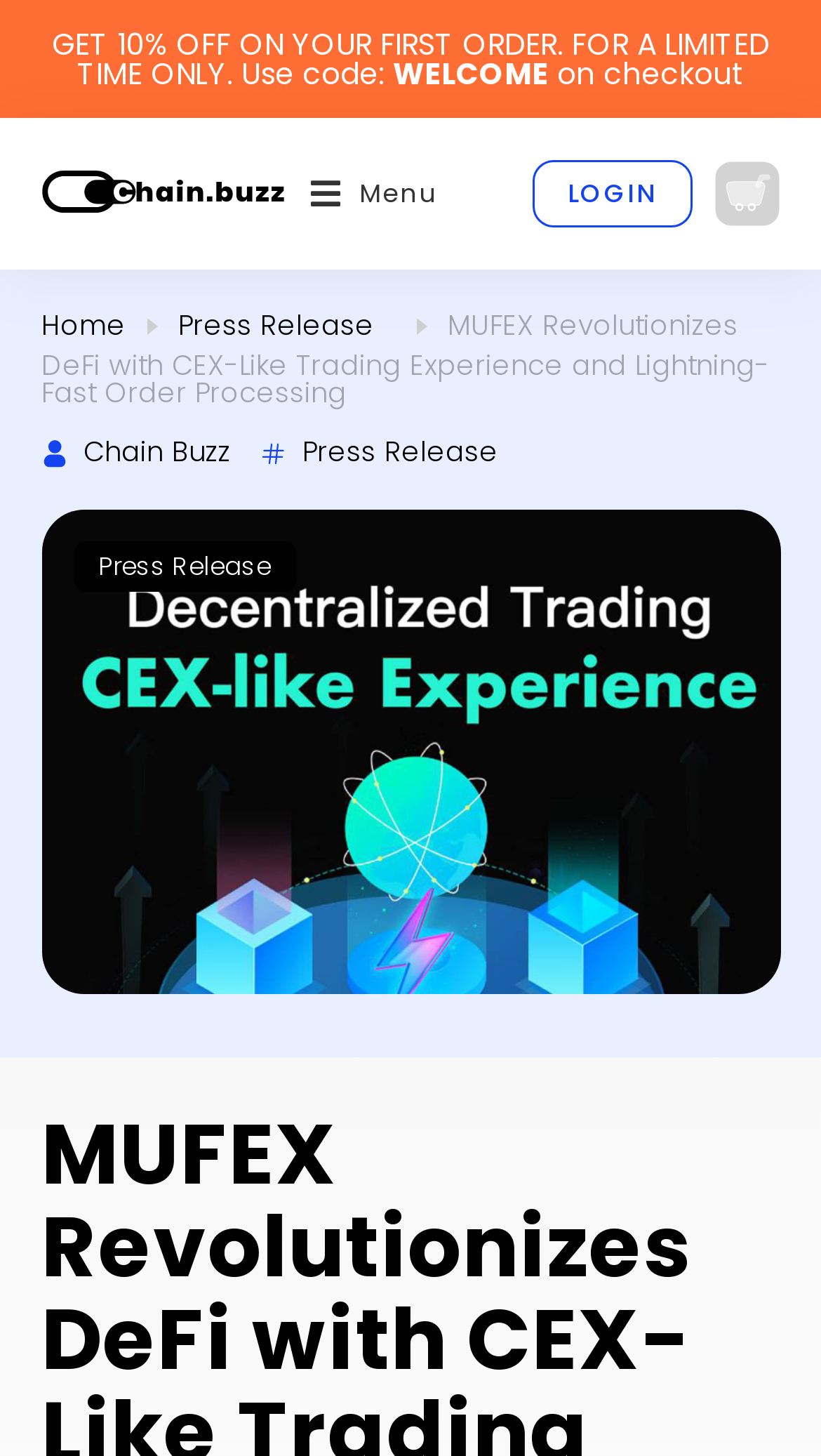Please give a succinct answer using a single word or phrase:
What is the logo of the website?

header-logo